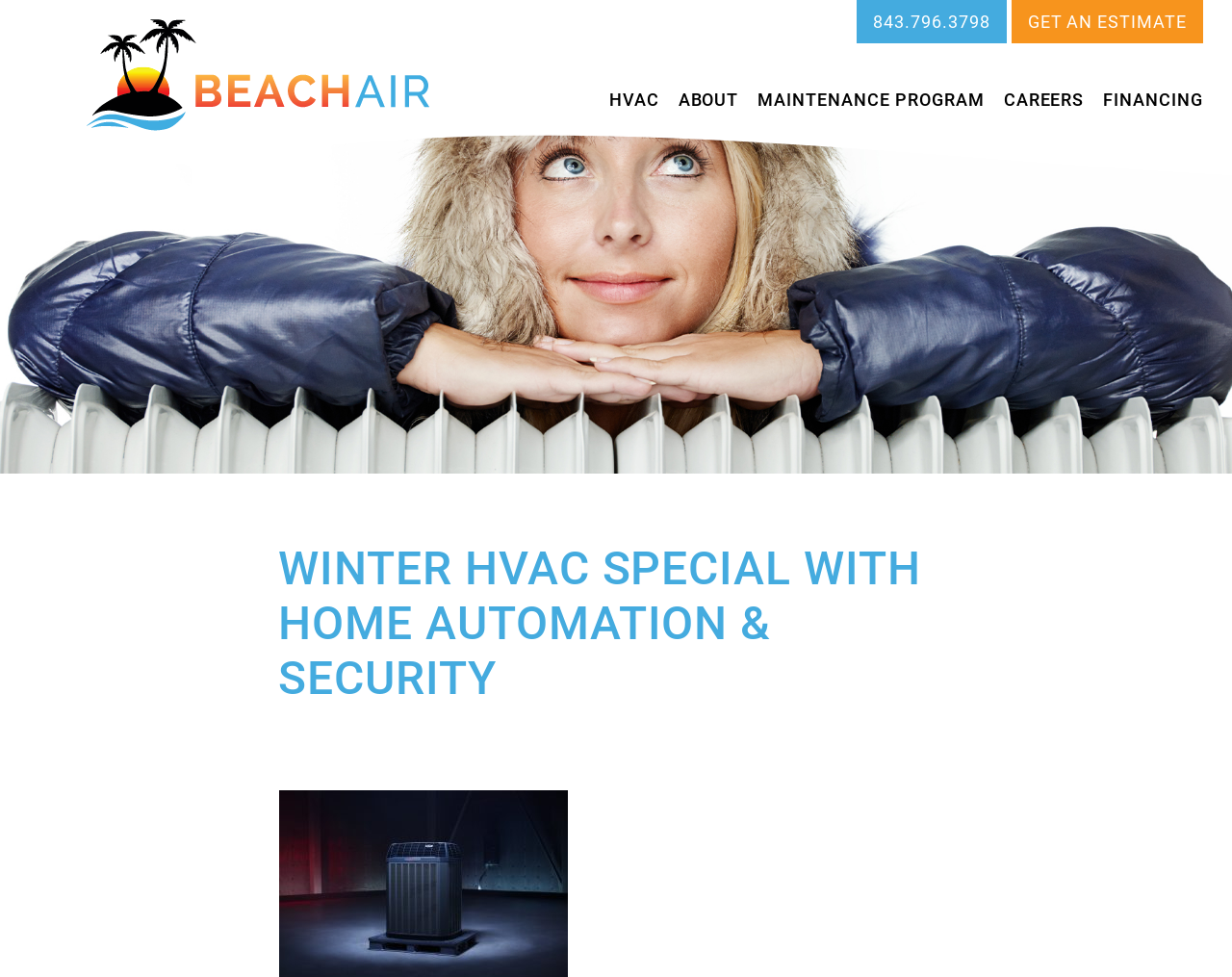Please determine the headline of the webpage and provide its content.

WINTER HVAC SPECIAL WITH HOME AUTOMATION & SECURITY